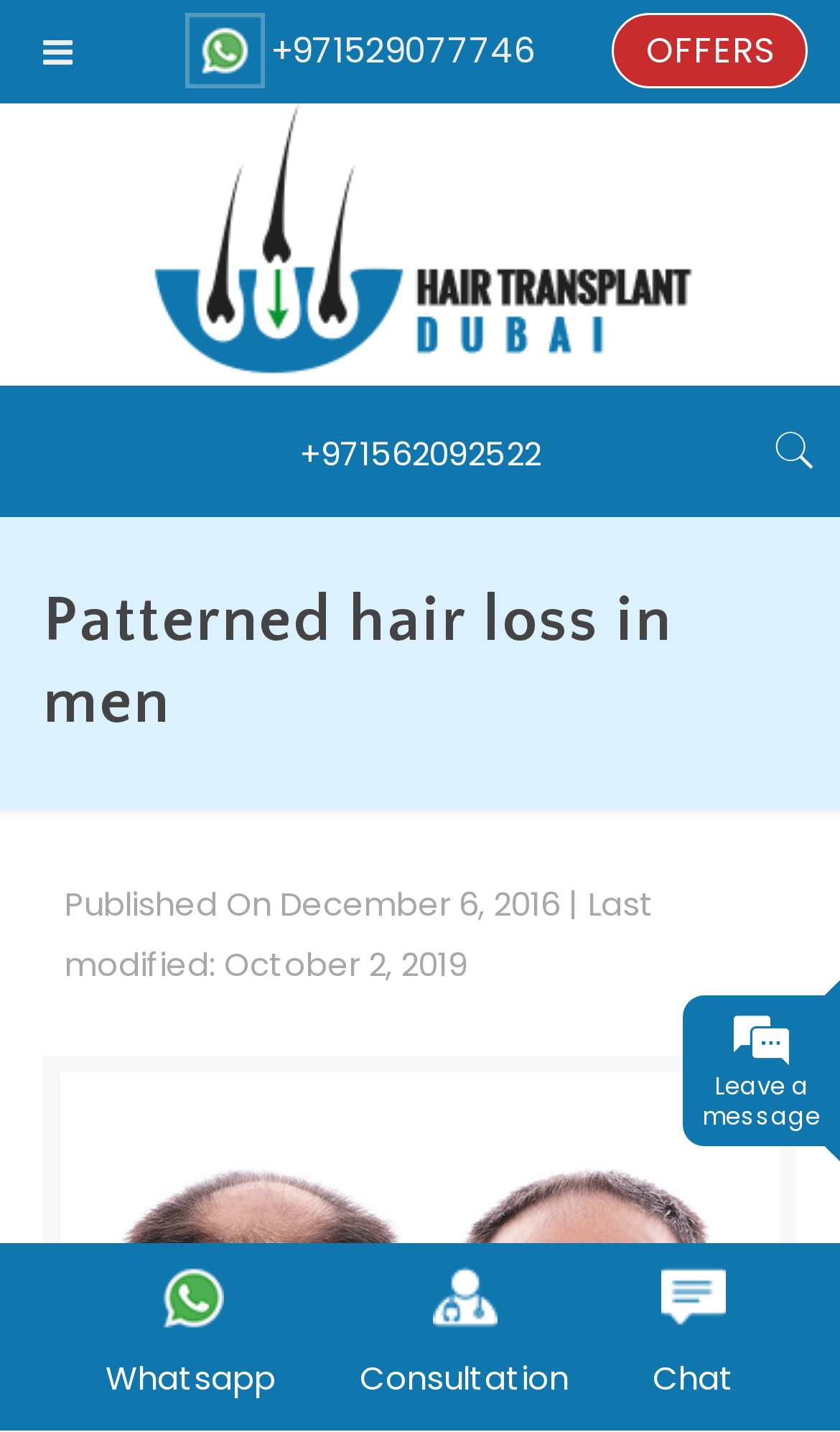Determine the bounding box coordinates for the HTML element mentioned in the following description: "title="Hair Transplant Dubai"". The coordinates should be a list of four floats ranging from 0 to 1, represented as [left, top, right, bottom].

[0.176, 0.238, 0.824, 0.269]